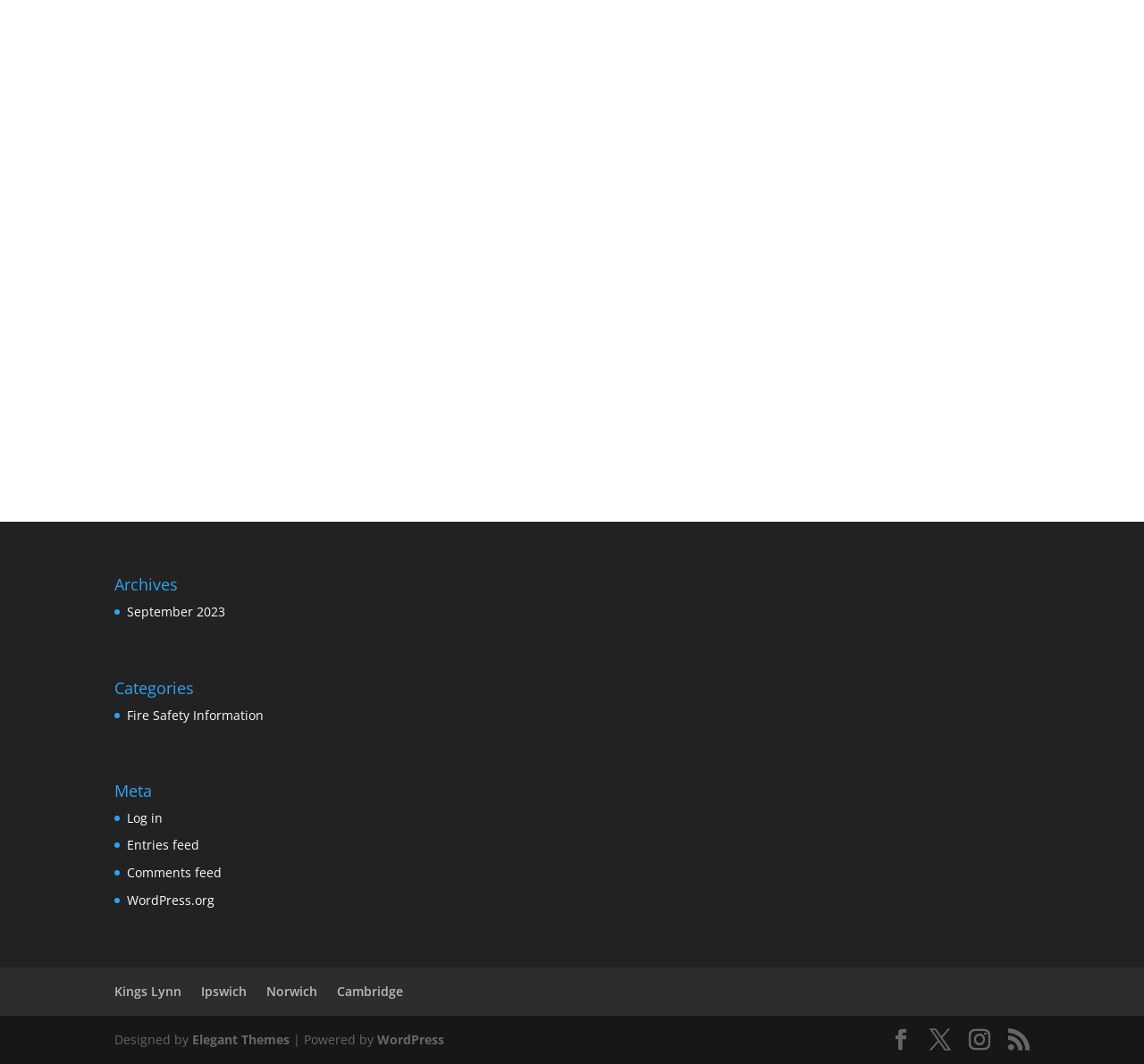Return the bounding box coordinates of the UI element that corresponds to this description: "Comments feed". The coordinates must be given as four float numbers in the range of 0 and 1, [left, top, right, bottom].

[0.111, 0.812, 0.194, 0.828]